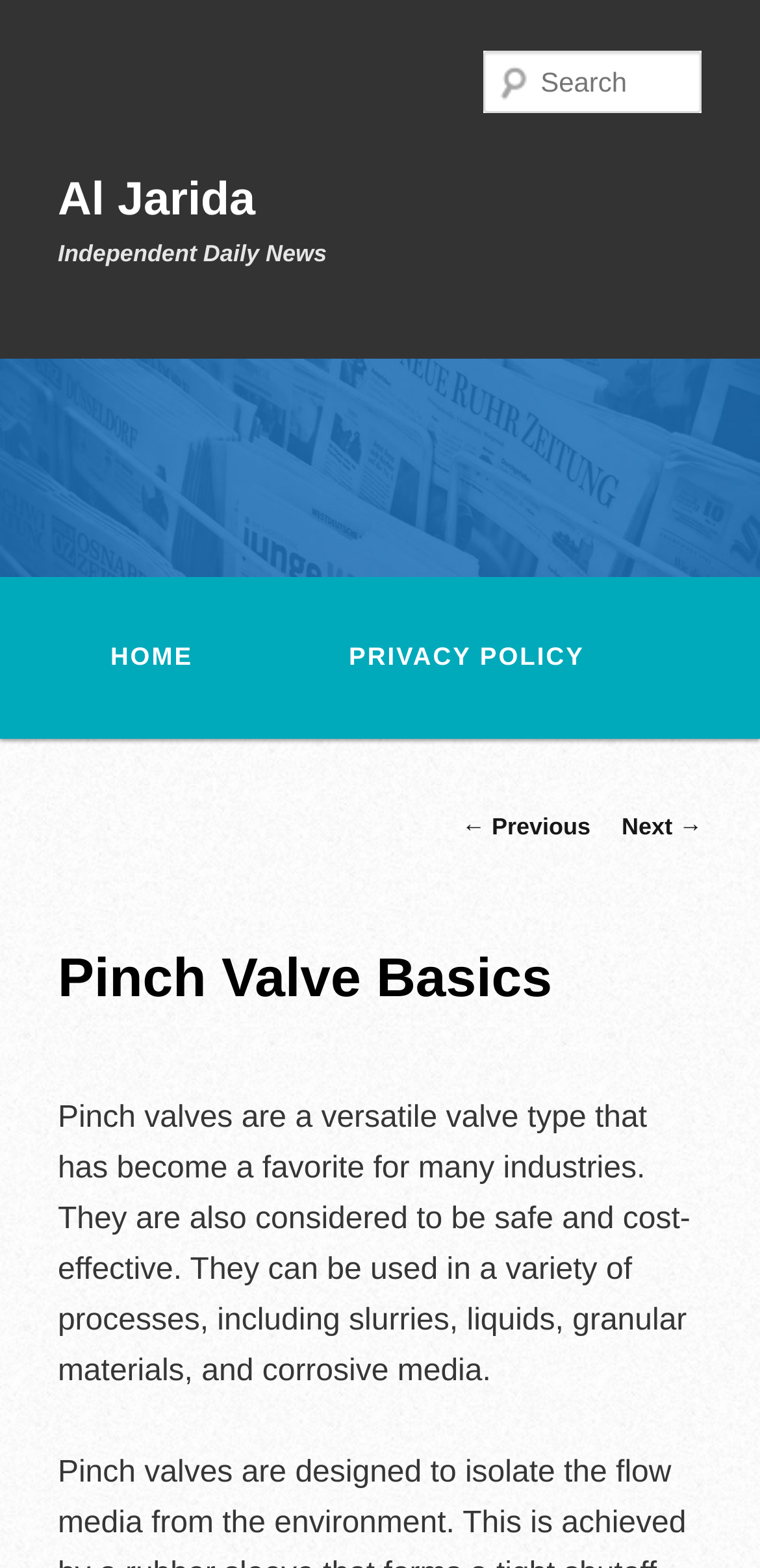Calculate the bounding box coordinates for the UI element based on the following description: "parent_node: Al Jarida". Ensure the coordinates are four float numbers between 0 and 1, i.e., [left, top, right, bottom].

[0.0, 0.229, 1.0, 0.368]